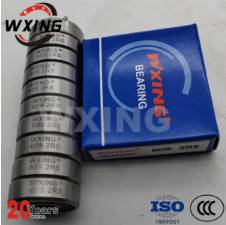Give a detailed account of the elements present in the image.

The image features a display of several 608ZZ deep groove ball bearings presented alongside their packaging. These bearings, manufactured by Waxing, are designed for efficiency and durability. The packaging is prominently depicted, showcasing the product's branding and specifications. The box is blue, featuring the logo "WXING BEARING," emphasizing quality with ISO certification symbols displayed. The foreground highlights multiple bearings stacked neatly, each marked with "WXING 608 2RS," indicating their model and specifications. This arrangement underlines the reliability and professionalism associated with Waxing's 20 years of experience in bearing manufacturing.